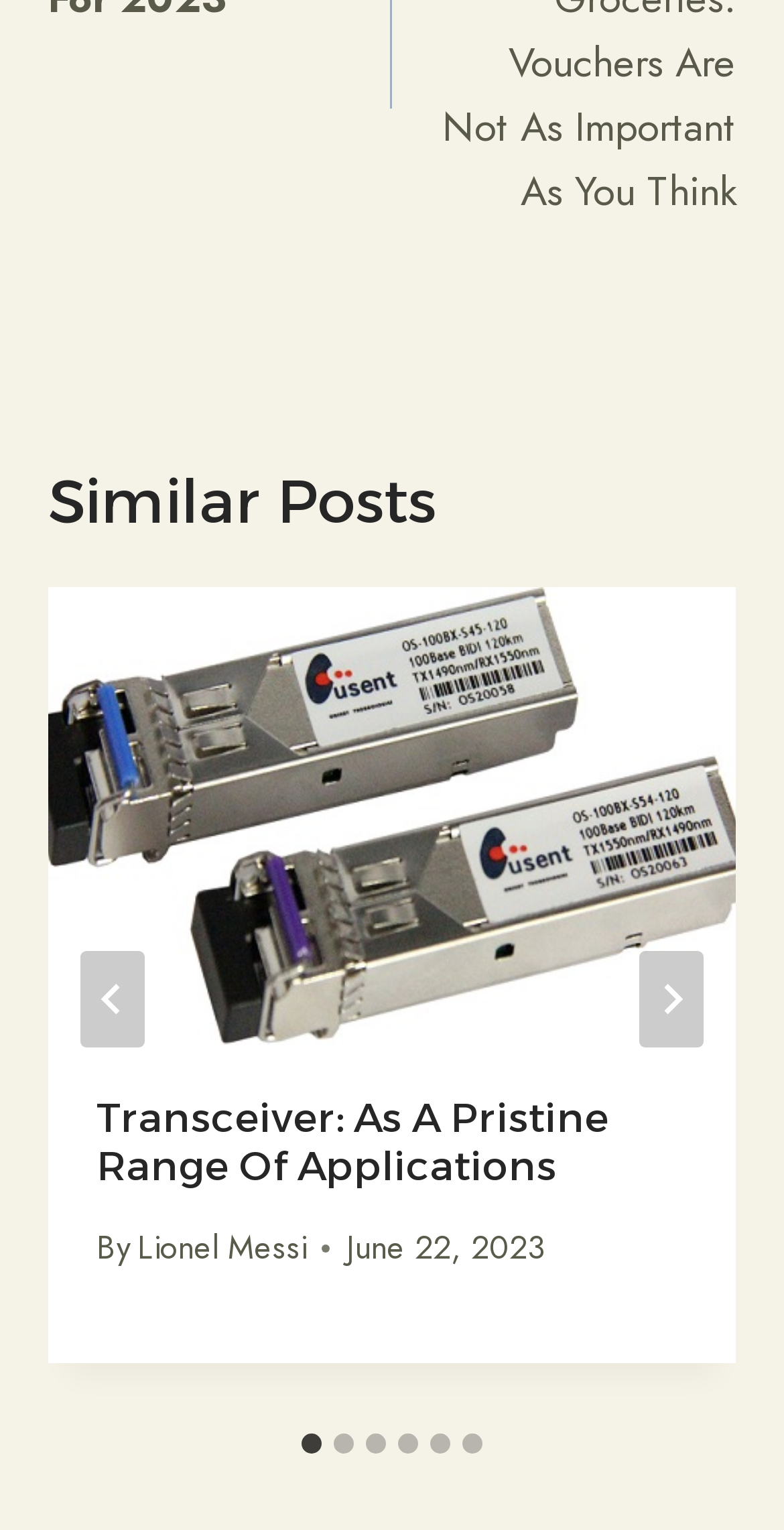Please identify the bounding box coordinates for the region that you need to click to follow this instruction: "Select slide 2".

[0.426, 0.937, 0.451, 0.95]